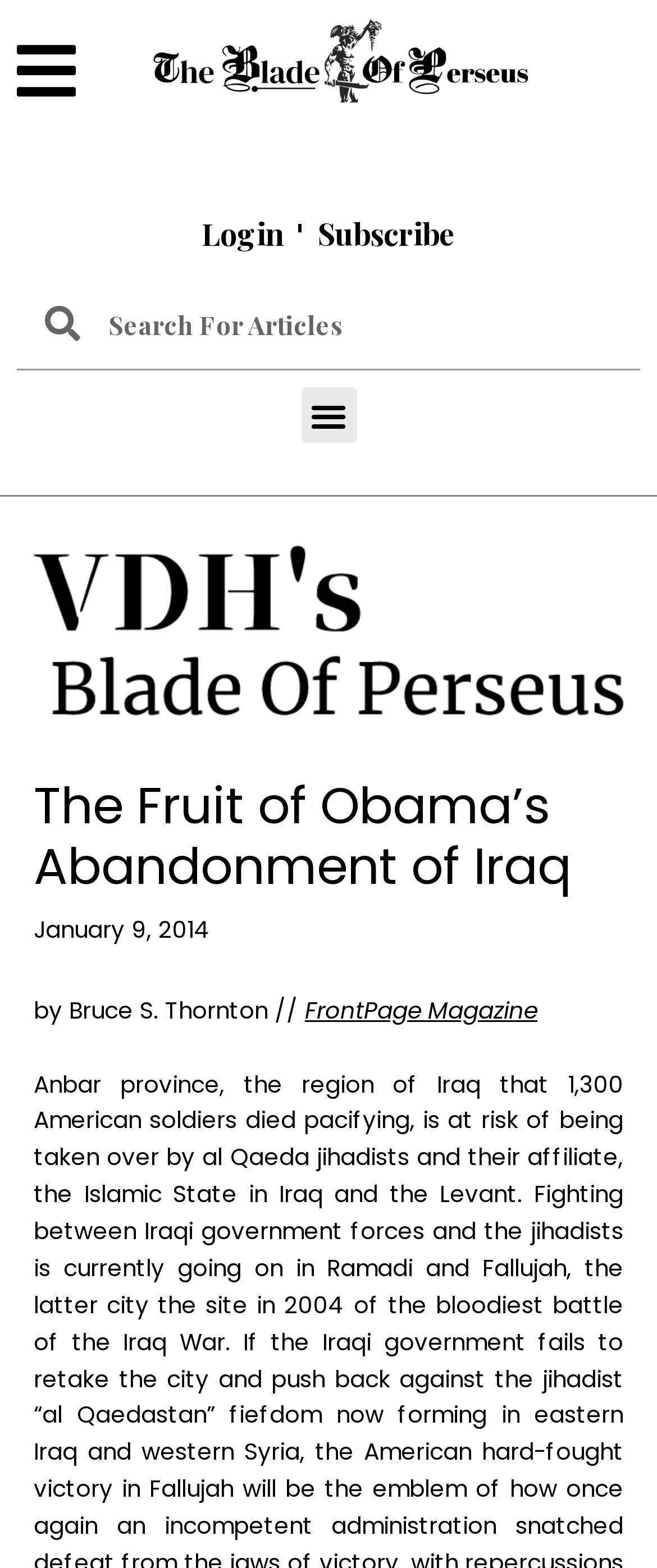Describe the webpage meticulously, covering all significant aspects.

The webpage appears to be an article page with a prominent header section at the top. The header section contains a heading that reads "The Fruit of Obama's Abandonment of Iraq" and is positioned near the top left of the page. Below the heading is the publication date "January 9, 2014" and the author's name "by Bruce S. Thornton" followed by a link to "FrontPage Magazine". 

To the top right of the page, there are three links: "Login", "Subscribe", and an empty link. Below these links, there is a search bar with a search icon and a placeholder text "Search". 

On the top left corner, there is a generic icon with a popup menu, and another hidden icon with similar properties. 

The main content of the article starts below the header section, with a paragraph of text that summarizes the article's topic, mentioning Anbar province in Iraq and the risk of it being taken over by al Qaeda jihadists. 

At the very top of the page, there is a menu toggle button that, when expanded, reveals a header section with the article's title and other details.